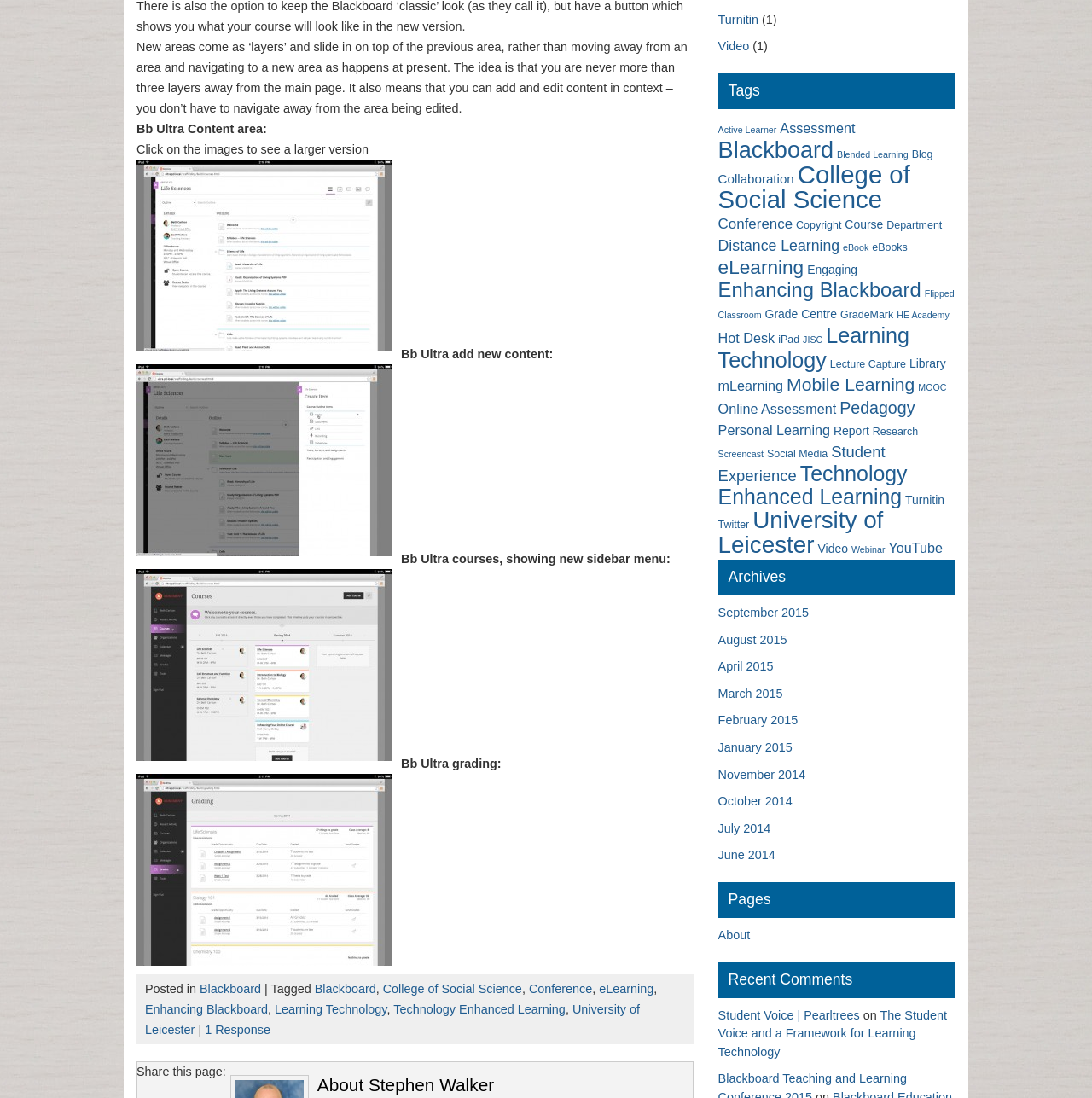Answer the question with a single word or phrase: 
How many images are on the webpage?

4